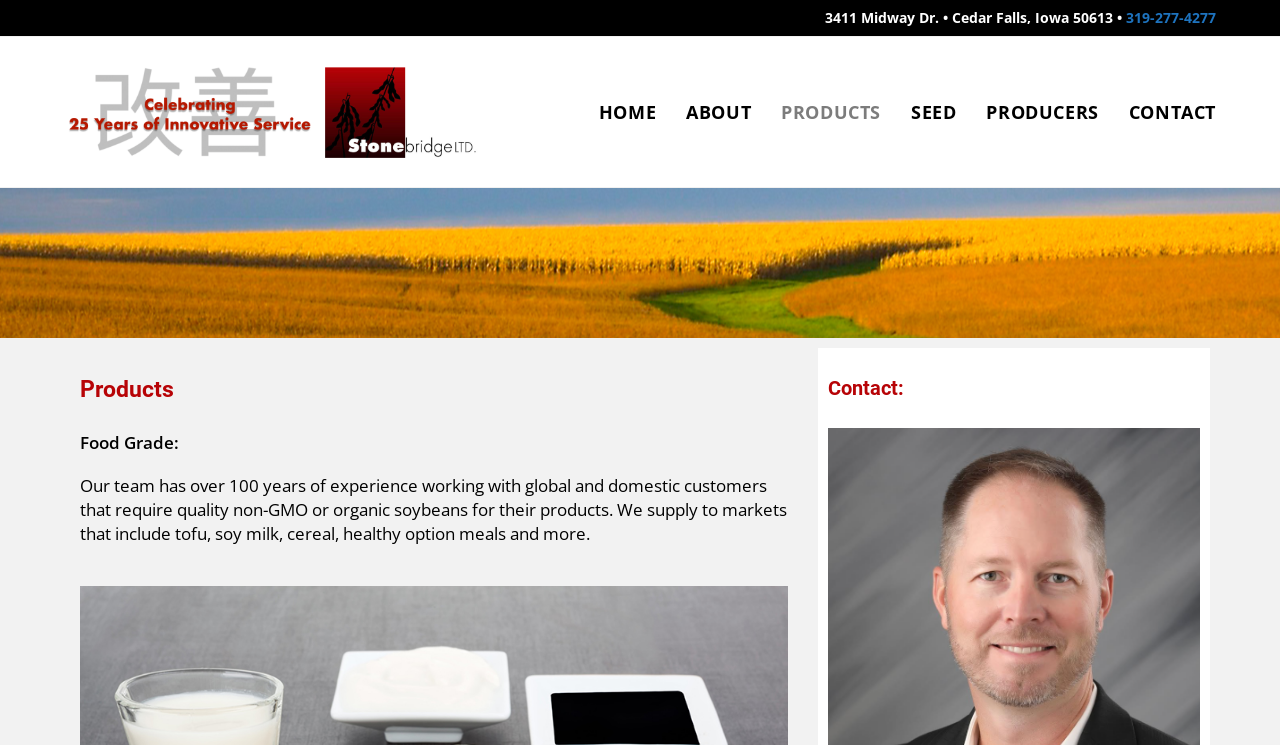Using details from the image, please answer the following question comprehensively:
What type of products does the company offer?

I found the type of products by looking at the static text element under the 'Products' heading, which mentions 'Food Grade'.